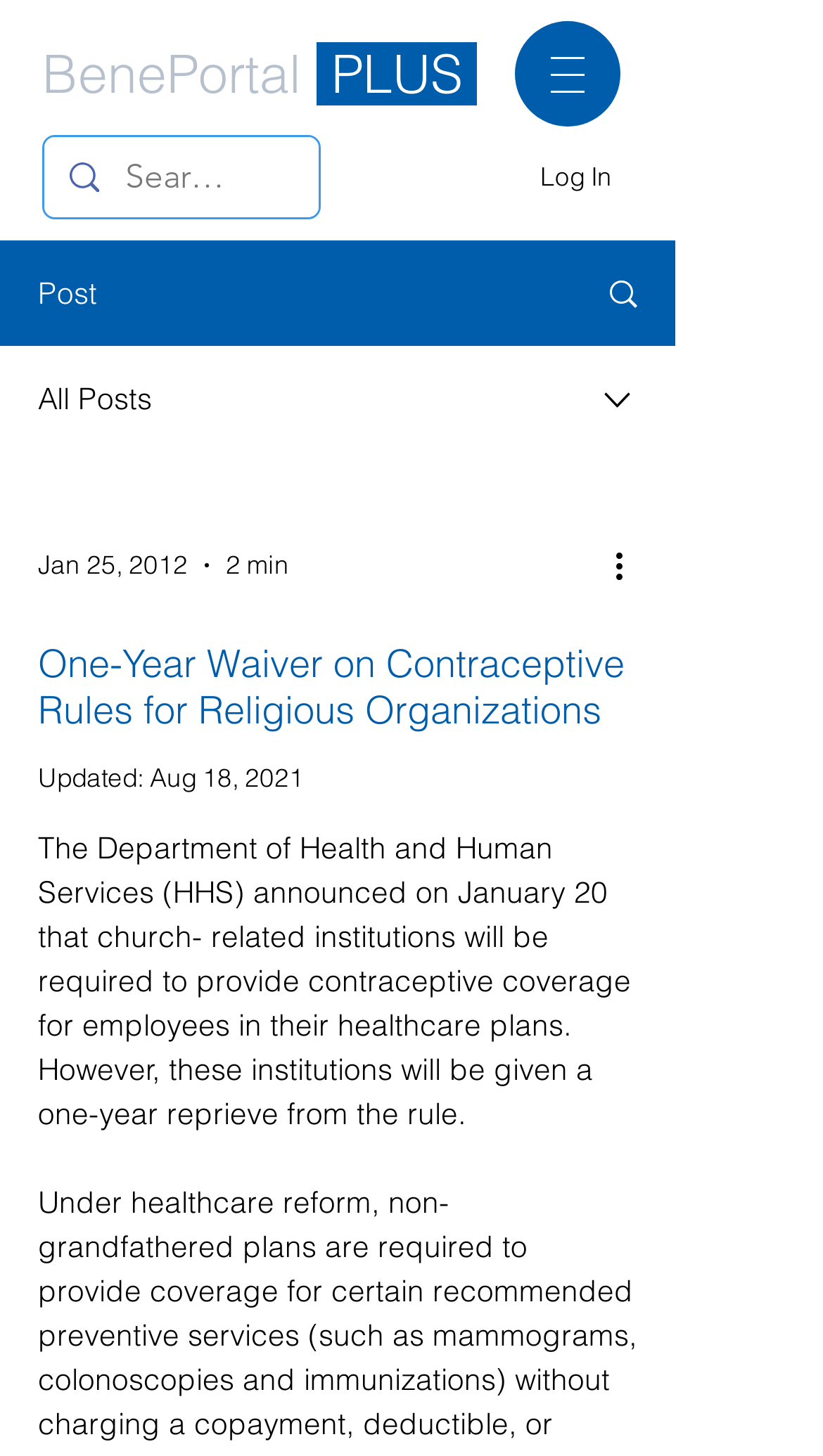What is the date of the latest post?
Using the information from the image, answer the question thoroughly.

I found the date of the latest post by looking at the generic element with the text 'Jan 25, 2012' within the combobox element.